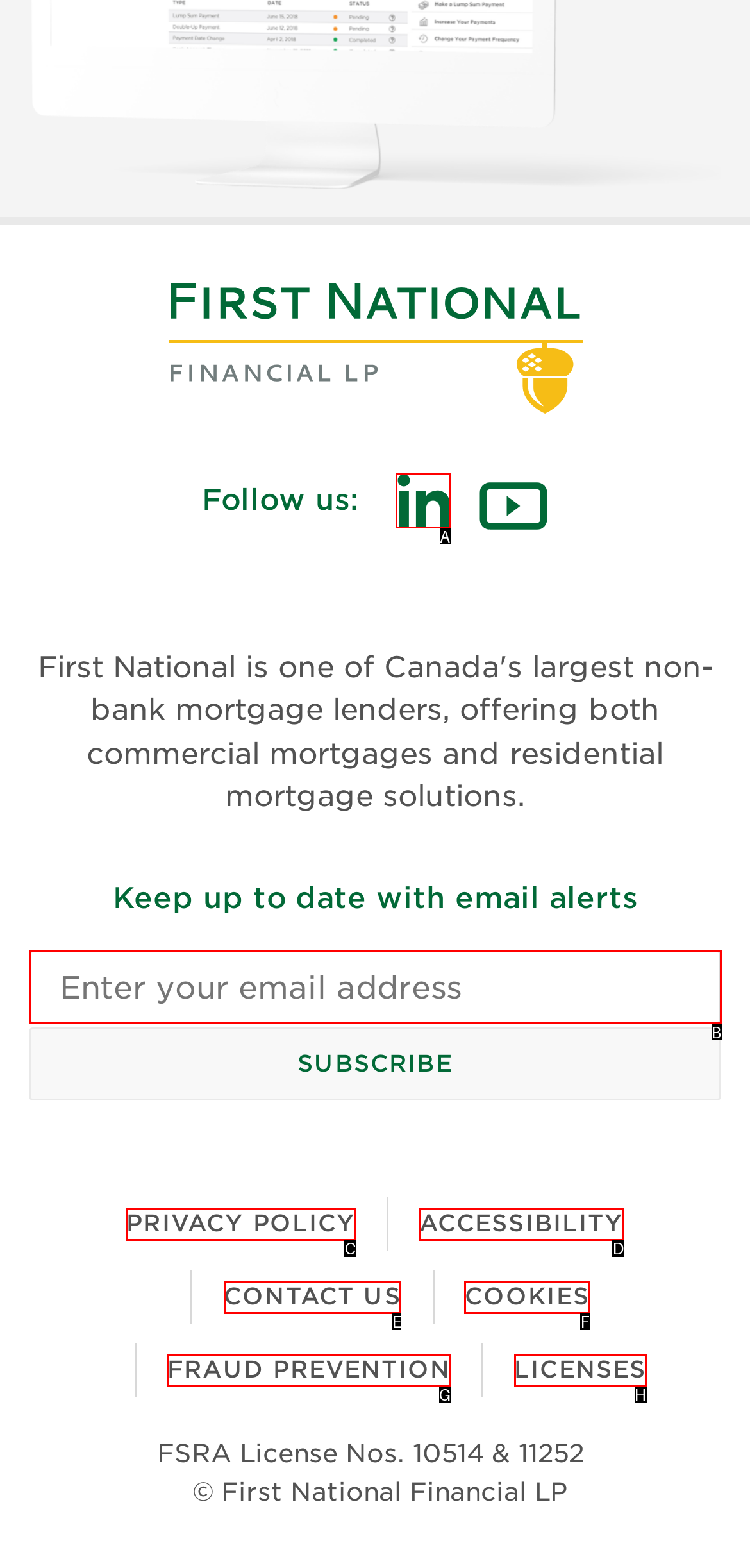Based on the task: Follow us on LinkedIn, which UI element should be clicked? Answer with the letter that corresponds to the correct option from the choices given.

A